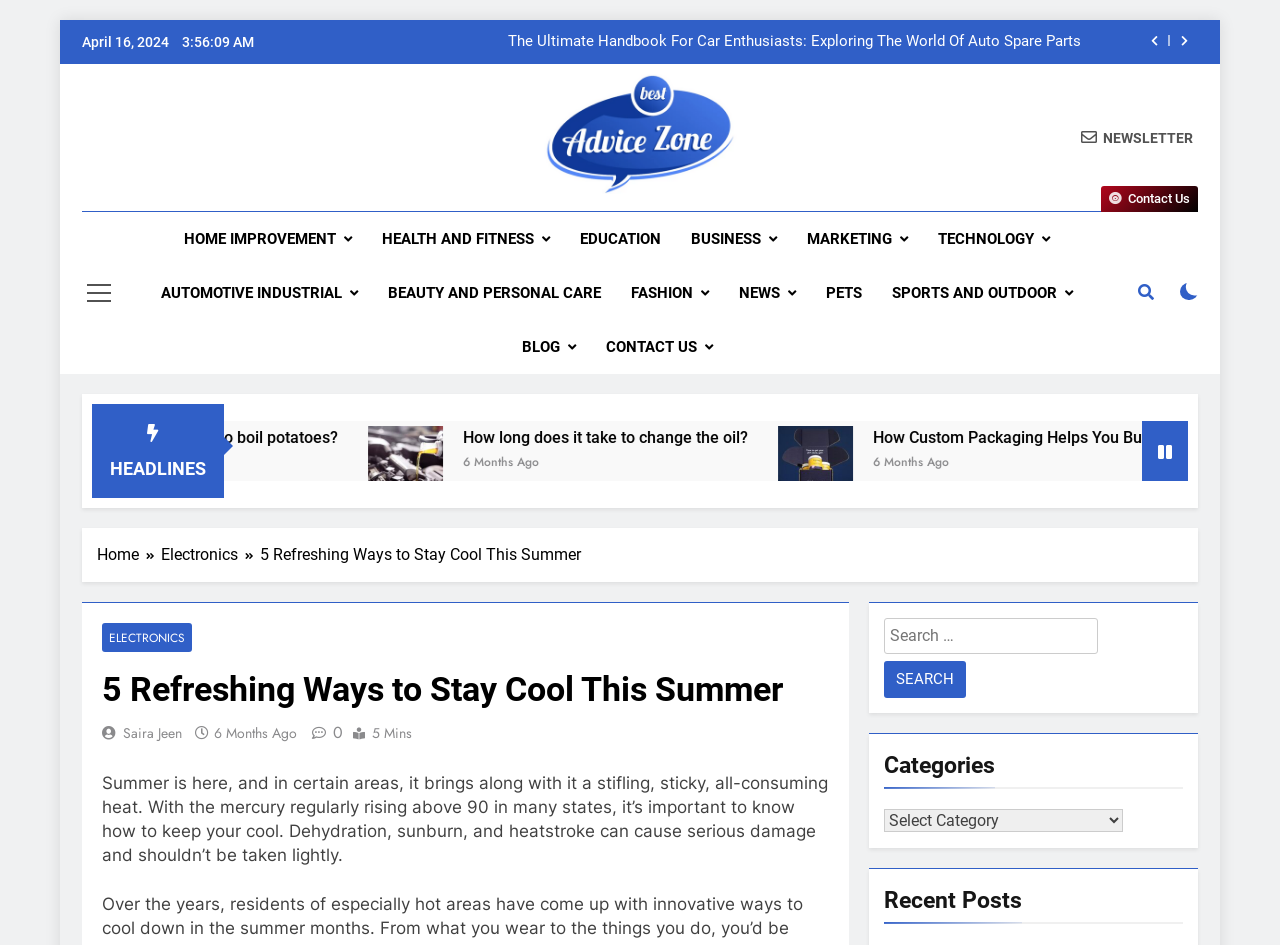Please find the bounding box for the UI component described as follows: "Best Advice Zone".

[0.286, 0.208, 0.56, 0.265]